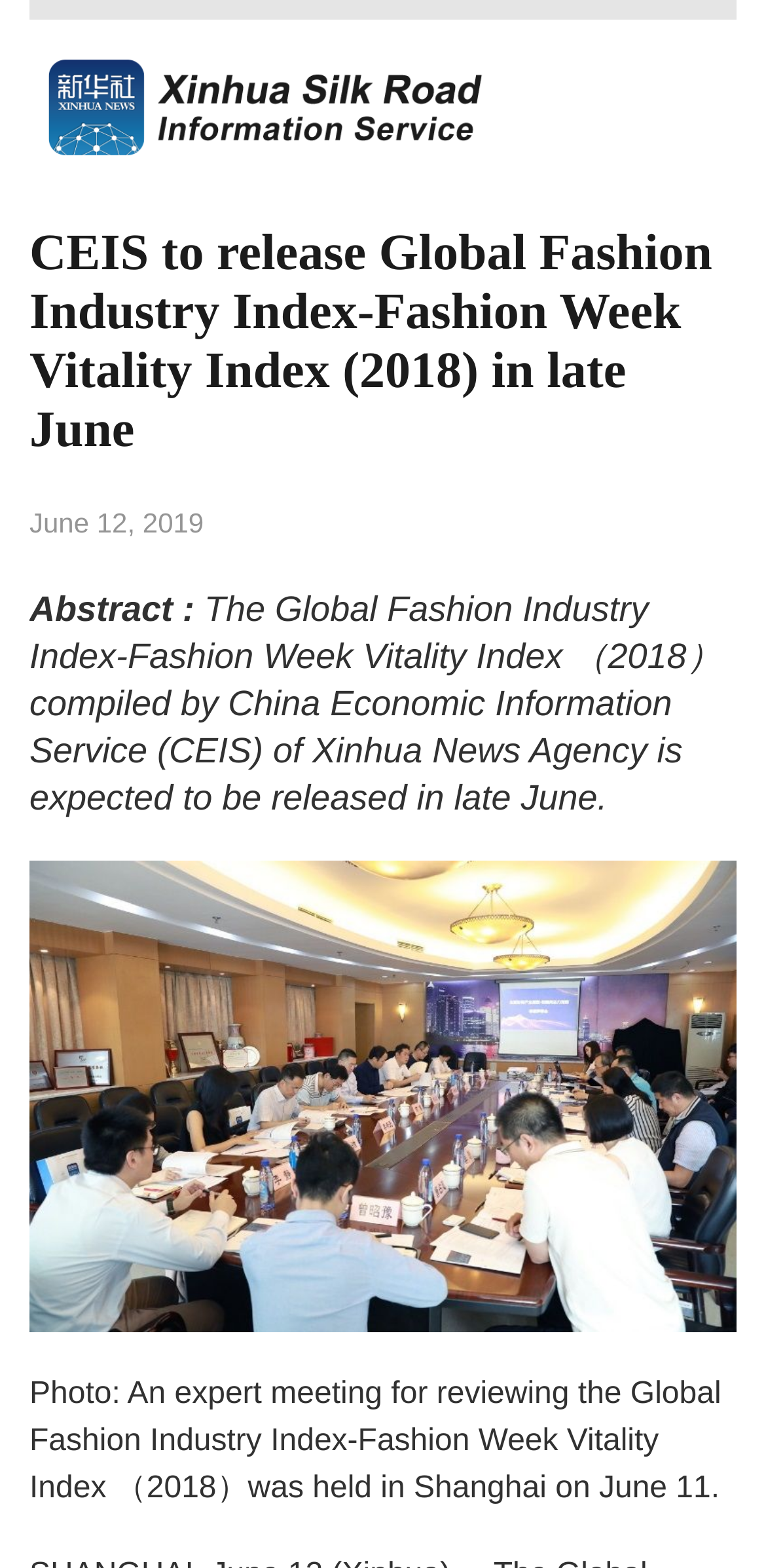Describe the entire webpage, focusing on both content and design.

The webpage appears to be a news article or press release from Xinhua Silk Road, a Belt and Road Portal. At the top-left corner, there is a link to the Xinhua Silk Road website, accompanied by a small image with the same description. Below this, a prominent heading announces the release of the Global Fashion Industry Index-Fashion Week Vitality Index (2018) in late June.

To the right of the heading, the date "June 12, 2019" is displayed. Below the date, there is a section with the label "Abstract" followed by a brief summary of the index, which is compiled by China Economic Information Service (CEIS) of Xinhua News Agency and expected to be released in late June.

Further down, a large image takes up most of the width, with a caption below it describing an expert meeting for reviewing the Global Fashion Industry Index-Fashion Week Vitality Index (2018) held in Shanghai on June 11.